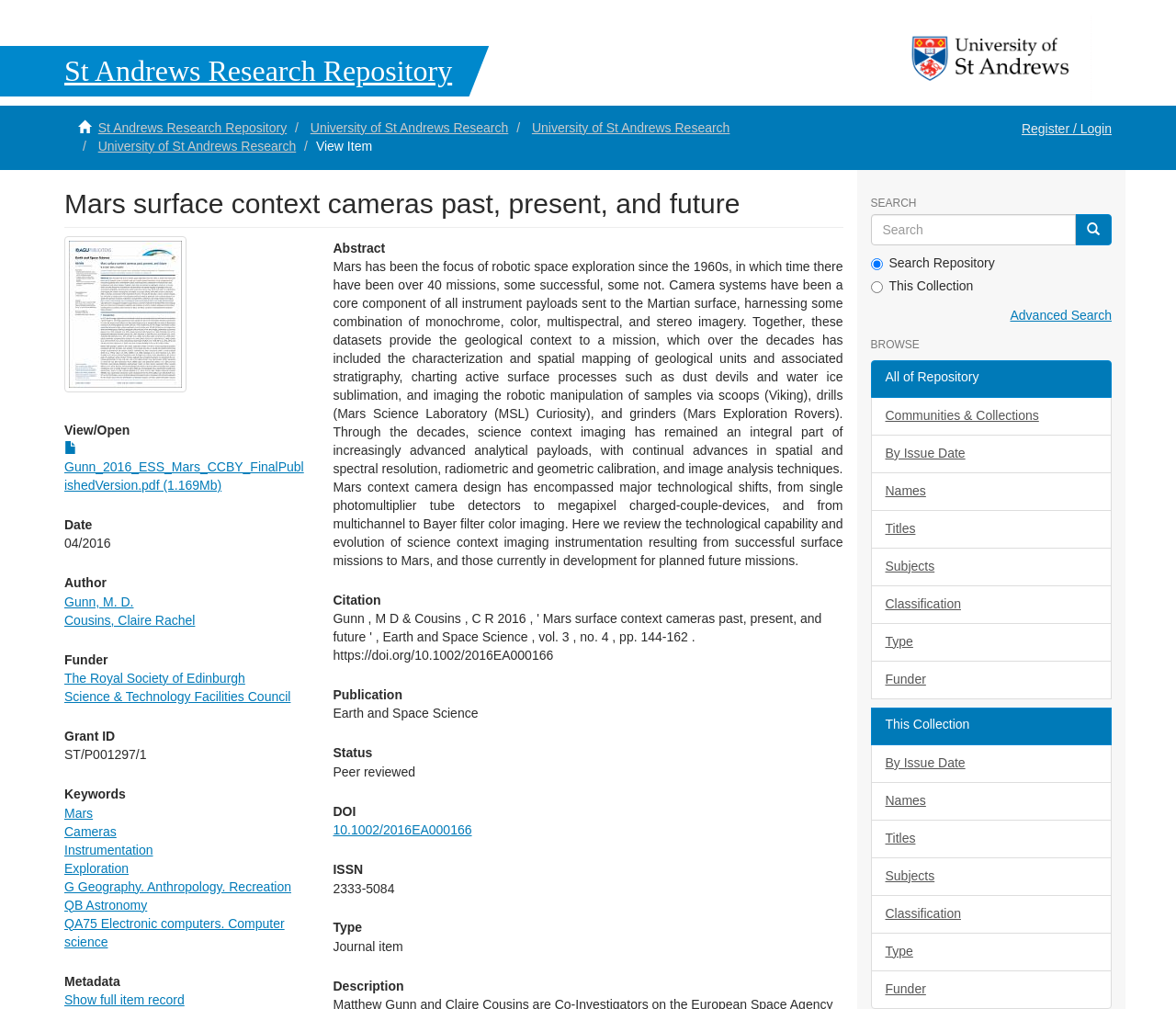Identify the bounding box coordinates of the element to click to follow this instruction: 'Register or login'. Ensure the coordinates are four float values between 0 and 1, provided as [left, top, right, bottom].

[0.857, 0.104, 0.957, 0.15]